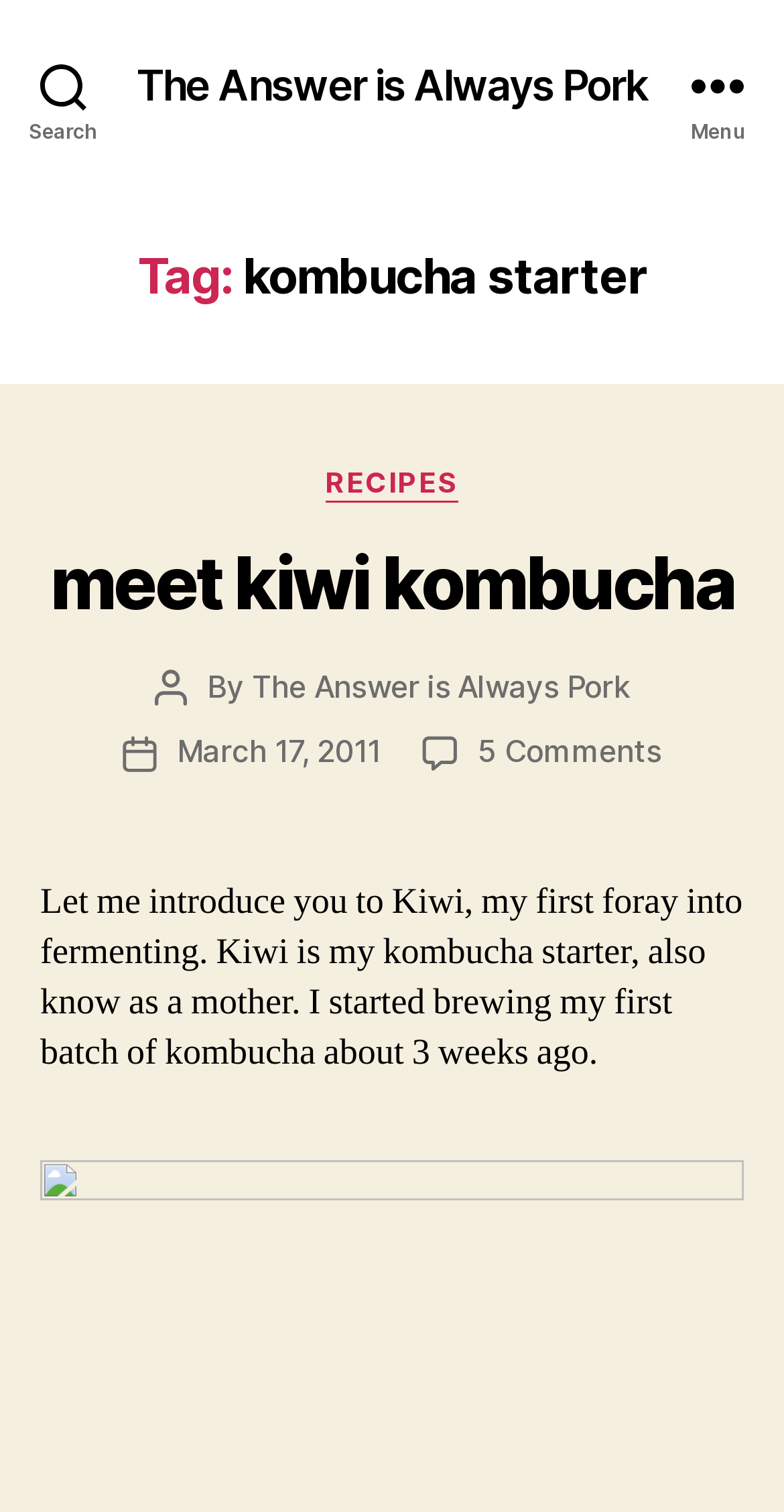Please find the main title text of this webpage.

Tag: kombucha starter